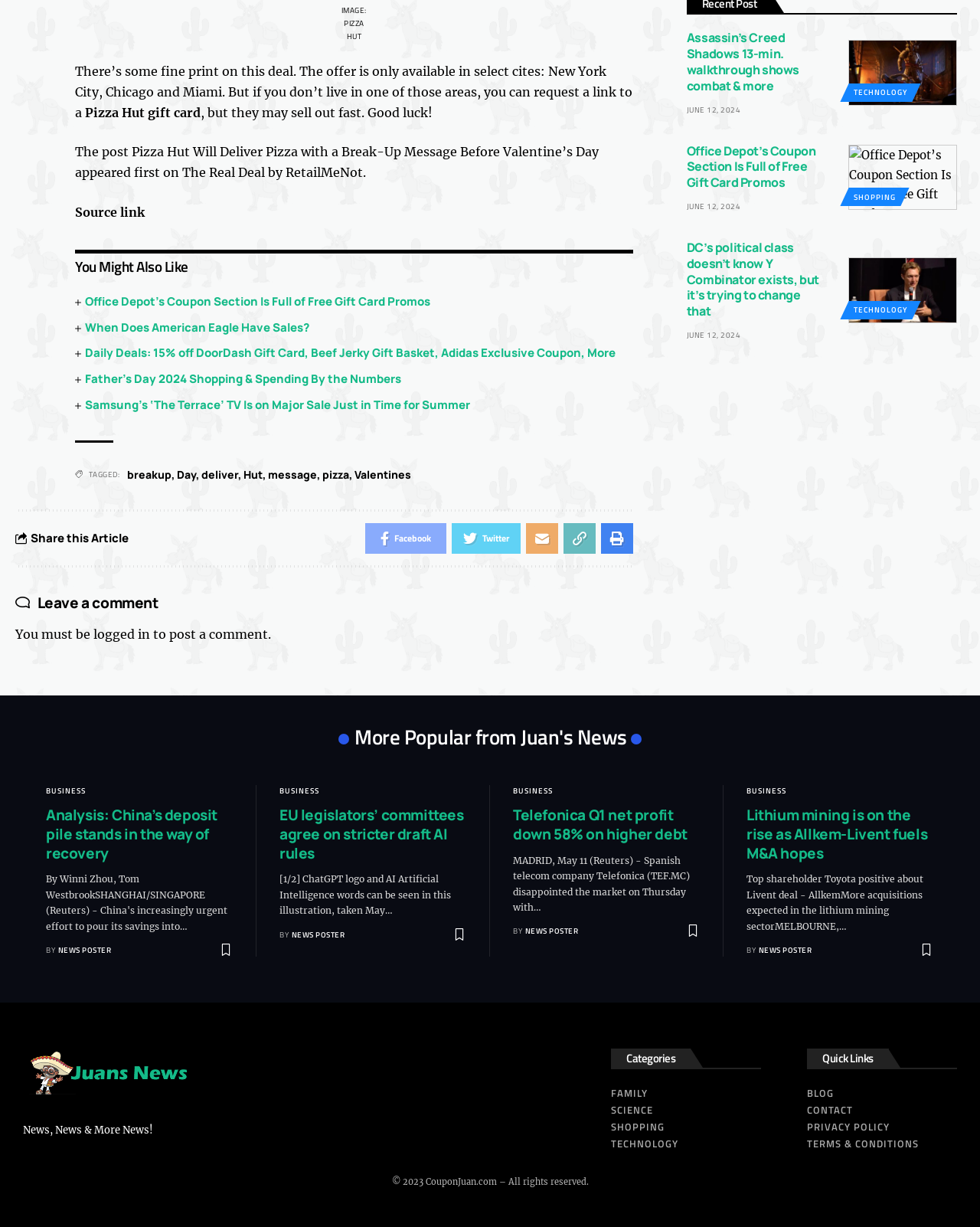How many social media sharing options are available? Based on the image, give a response in one word or a short phrase.

4